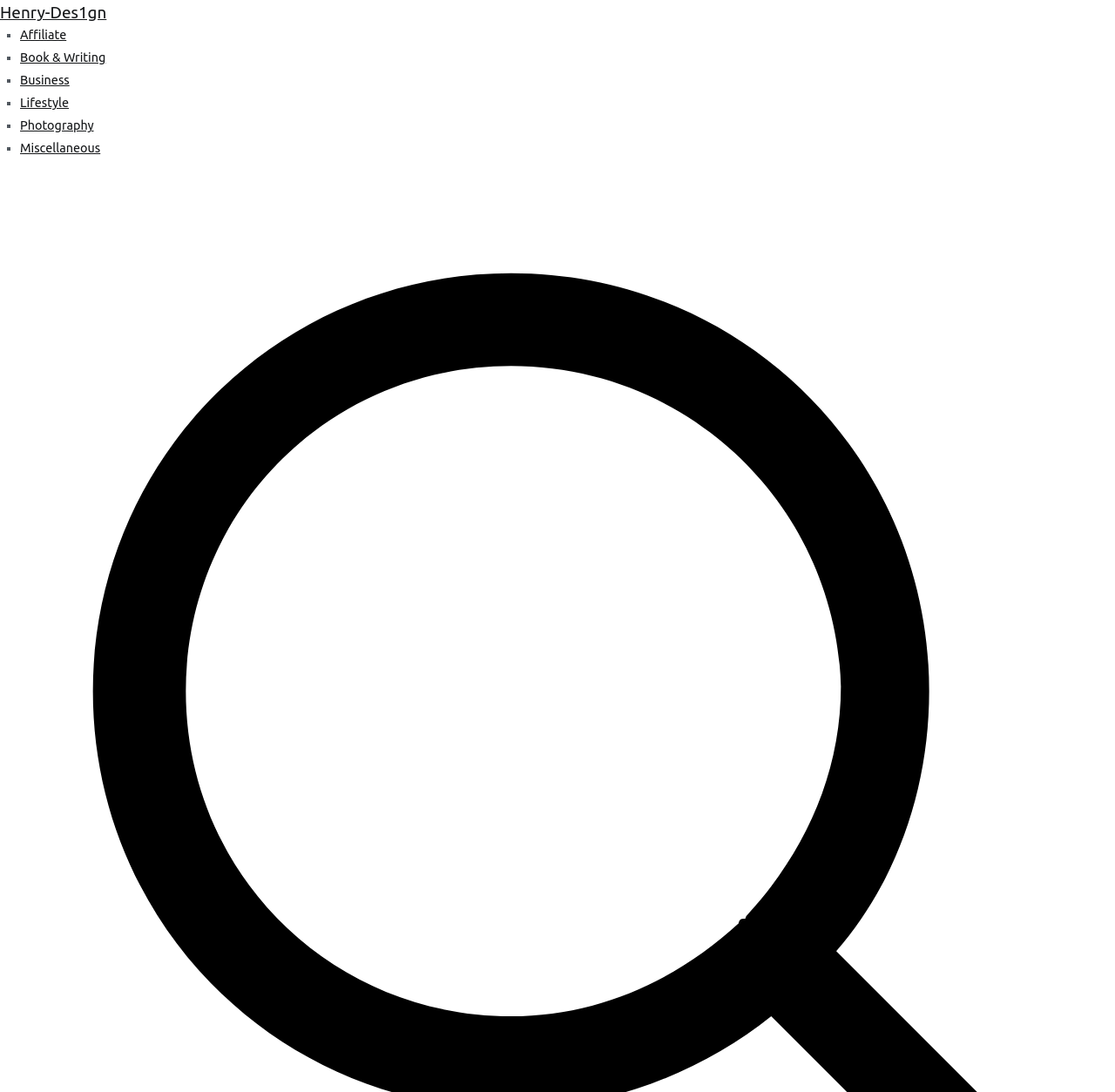Create a detailed description of the webpage's content and layout.

The webpage is titled "How To Obtain New Business – Henry-Des1gn" and appears to be a categorized list of topics or services offered by Henry-Des1gn. At the top, there is a link to the website's main page or the author's name, "Henry-Des1gn". 

Below the title, there is a list of 6 categories, each marked with a bullet point '■' and a corresponding link. The categories are "Affiliate", "Book & Writing", "Business", "Lifestyle", "Photography", and "Miscellaneous". These links are positioned in a vertical column, with the bullet points aligned to the left and the link texts to the right. The categories are evenly spaced, with the topmost category "Affiliate" starting near the top of the page and the bottommost category "Miscellaneous" ending near the middle of the page.